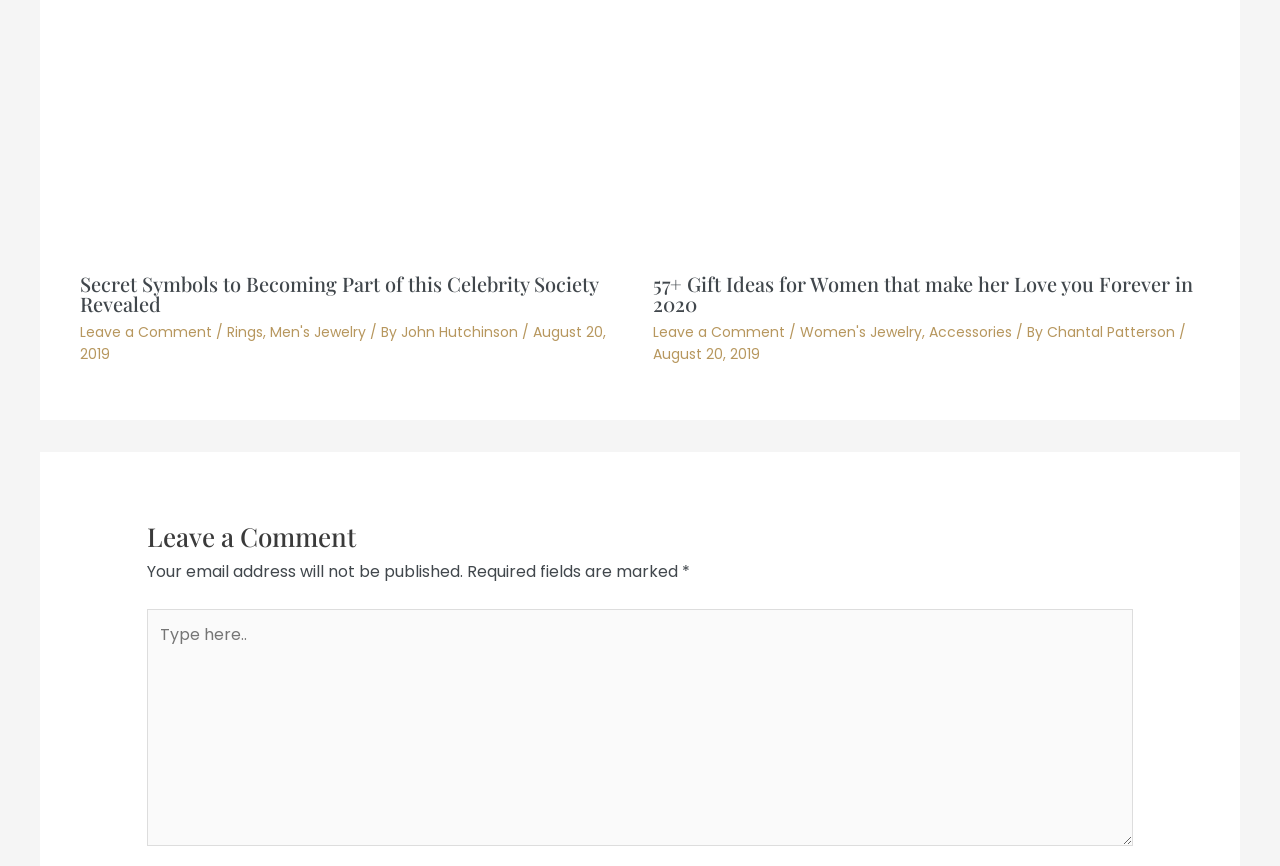How many gift ideas are mentioned in the second article? Based on the image, give a response in one word or a short phrase.

57+